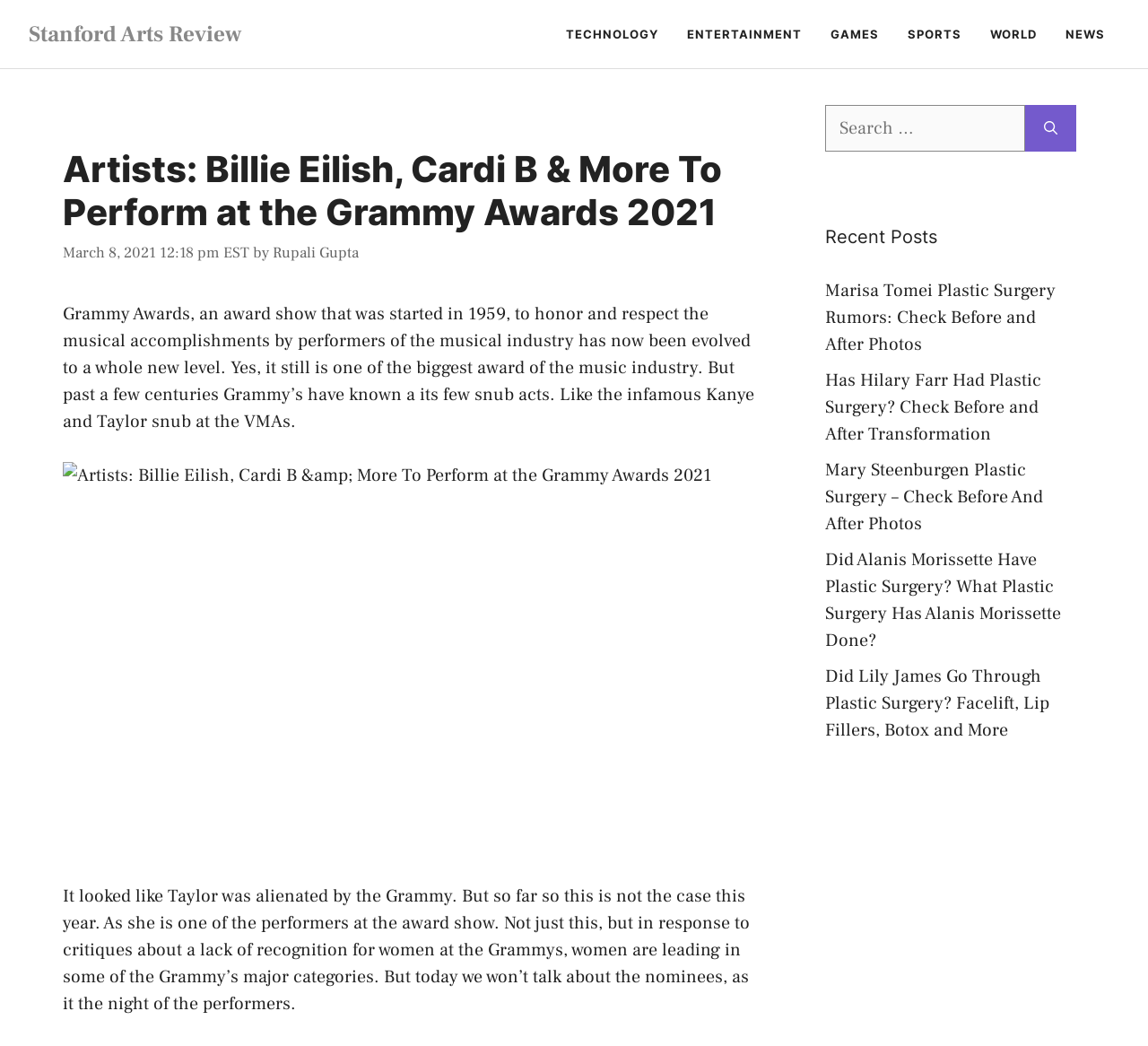Locate the bounding box of the user interface element based on this description: "parent_node: Search for: aria-label="Search"".

[0.893, 0.1, 0.938, 0.145]